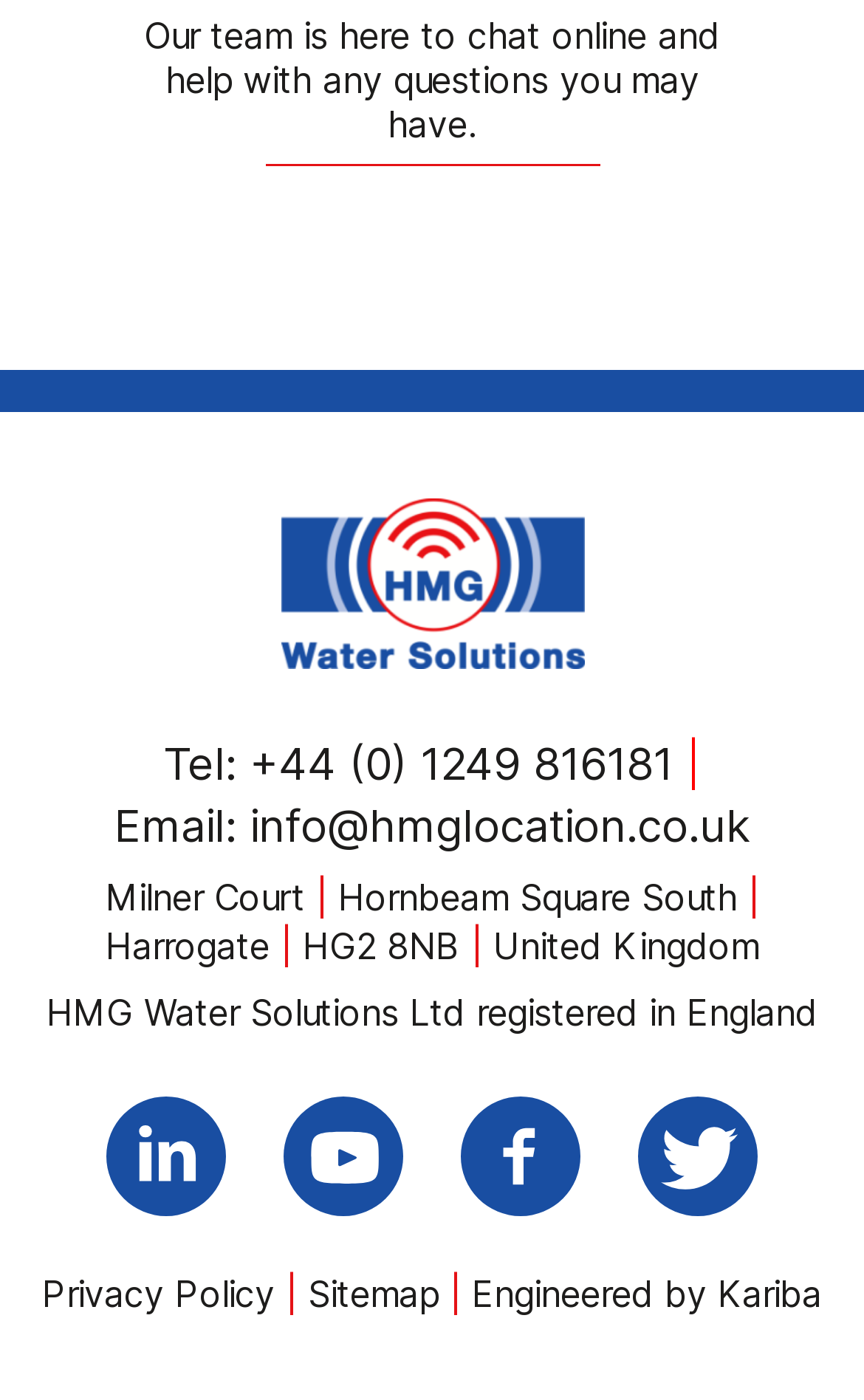What is the company's location?
Give a single word or phrase answer based on the content of the image.

Harrogate, United Kingdom